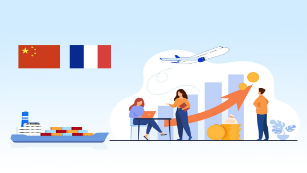Give a detailed account of the visual content in the image.

This infographic visually represents the economic and trade cooperation between China and France. On the left, a cargo ship symbolizes international trade and transportation, while the flags of China and France are prominently displayed to denote the countries involved. In the center, a group of individuals engages in collaborative activities, emphasizing teamwork and business development. Graphs with upward trends and coins represent economic growth and the potential for increased trade between the two nations. An airplane above signifies connectivity and the exchange of goods and services. Overall, the image portrays a thriving partnership that aims to enhance bilateral economic relations.